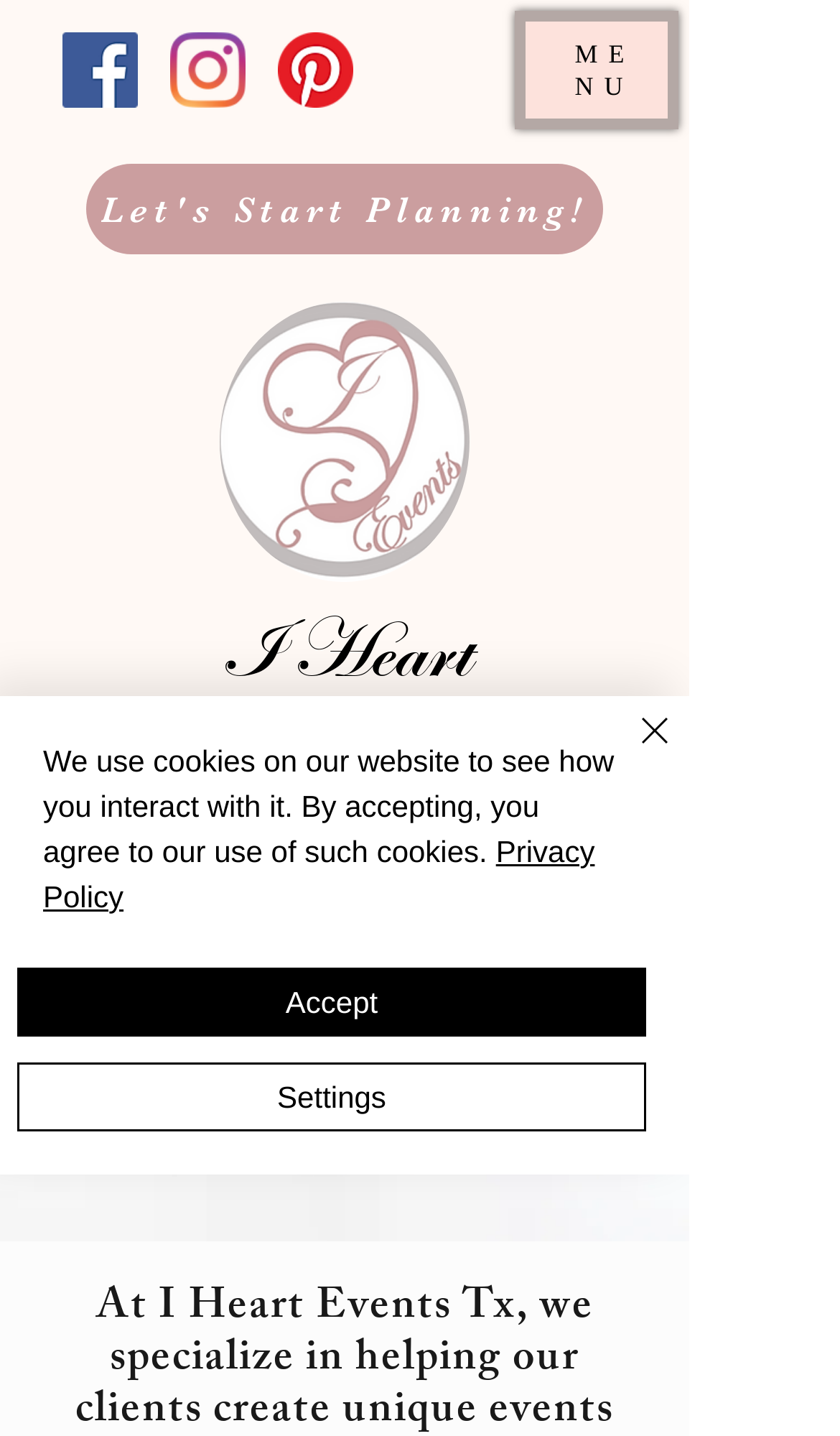What is the call-to-action on the webpage?
Provide a short answer using one word or a brief phrase based on the image.

Let's Start Planning!